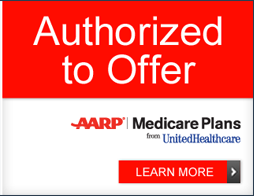Refer to the image and provide an in-depth answer to the question:
What organization is partnered with UnitedHealthcare?

The logo for AARP is displayed in the image, indicating a partnership with UnitedHealthcare for Medicare options, which suggests a focus on providing reliable health insurance choices for seniors.